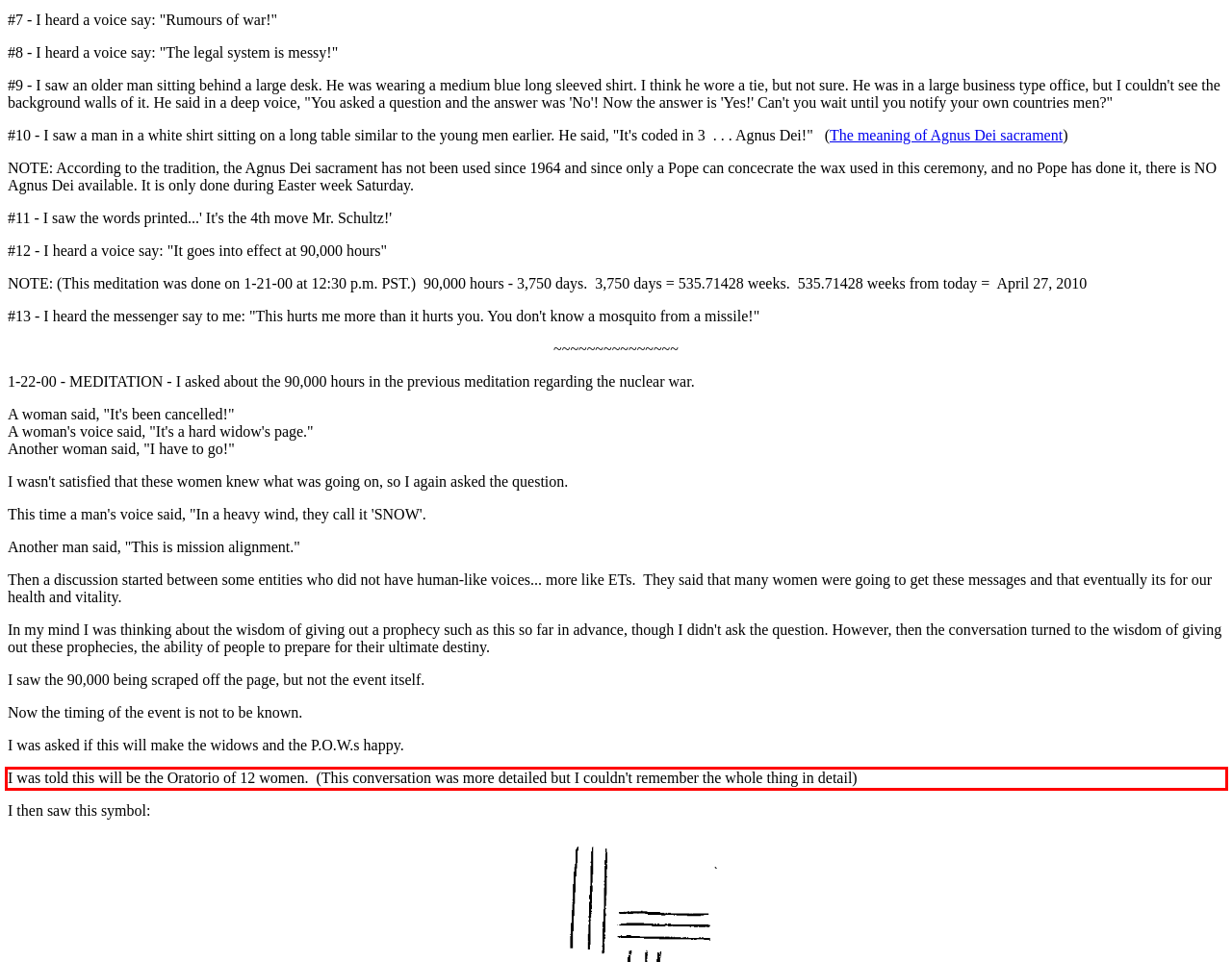Please analyze the provided webpage screenshot and perform OCR to extract the text content from the red rectangle bounding box.

I was told this will be the Oratorio of 12 women. (This conversation was more detailed but I couldn't remember the whole thing in detail)